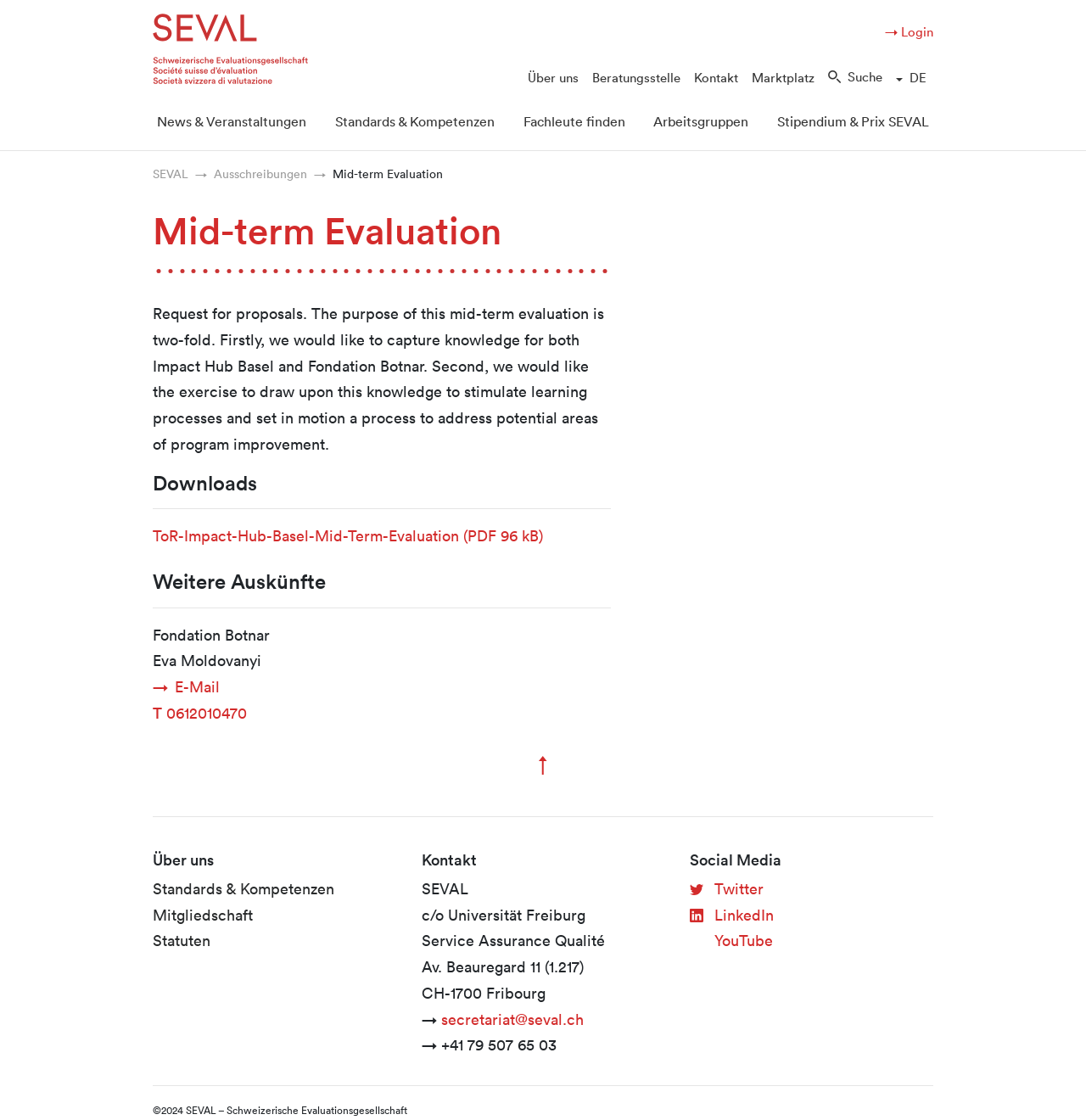Who is the contact person for further information?
Give a single word or phrase as your answer by examining the image.

Eva Moldovanyi